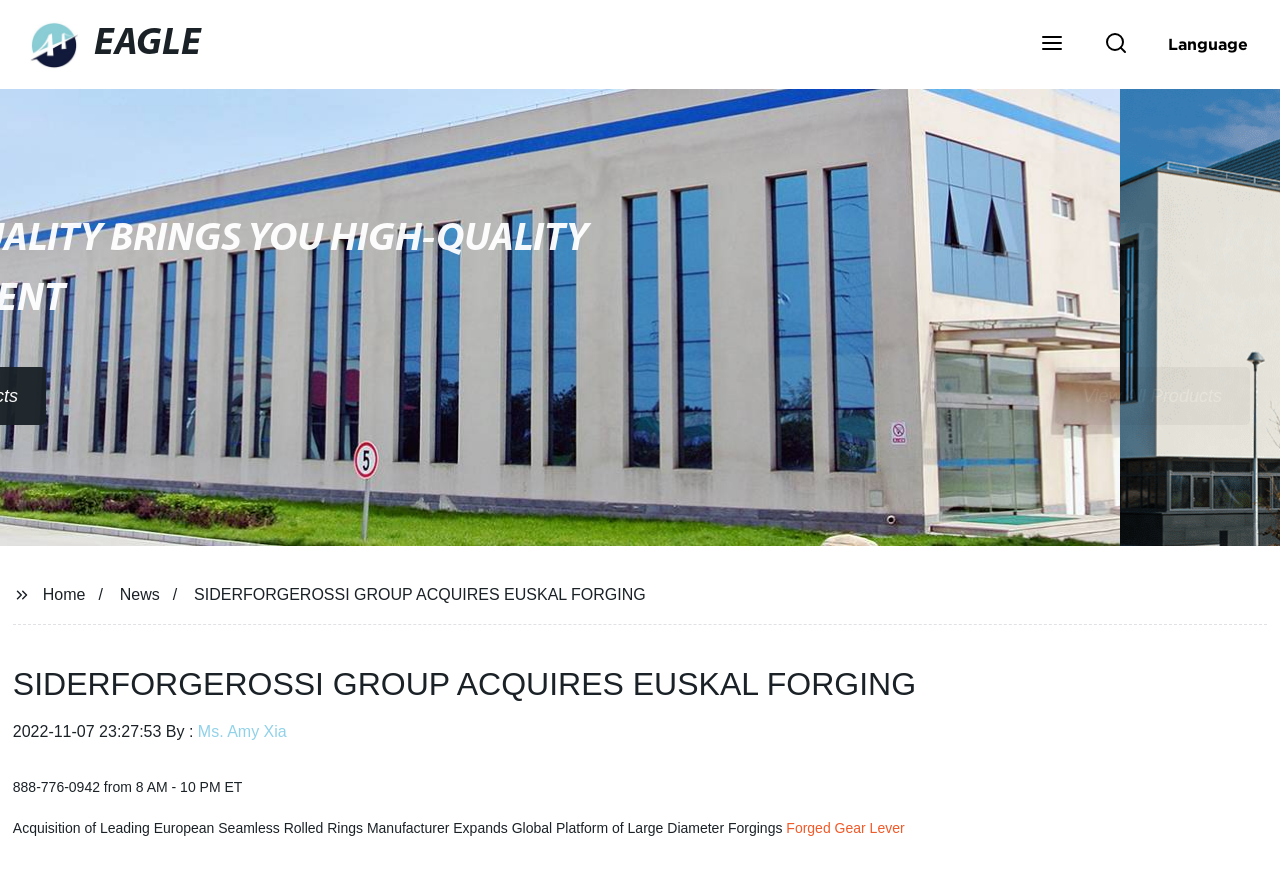Find the bounding box of the web element that fits this description: "parent_node: Language aria-label="Search"".

[0.849, 0.035, 0.896, 0.066]